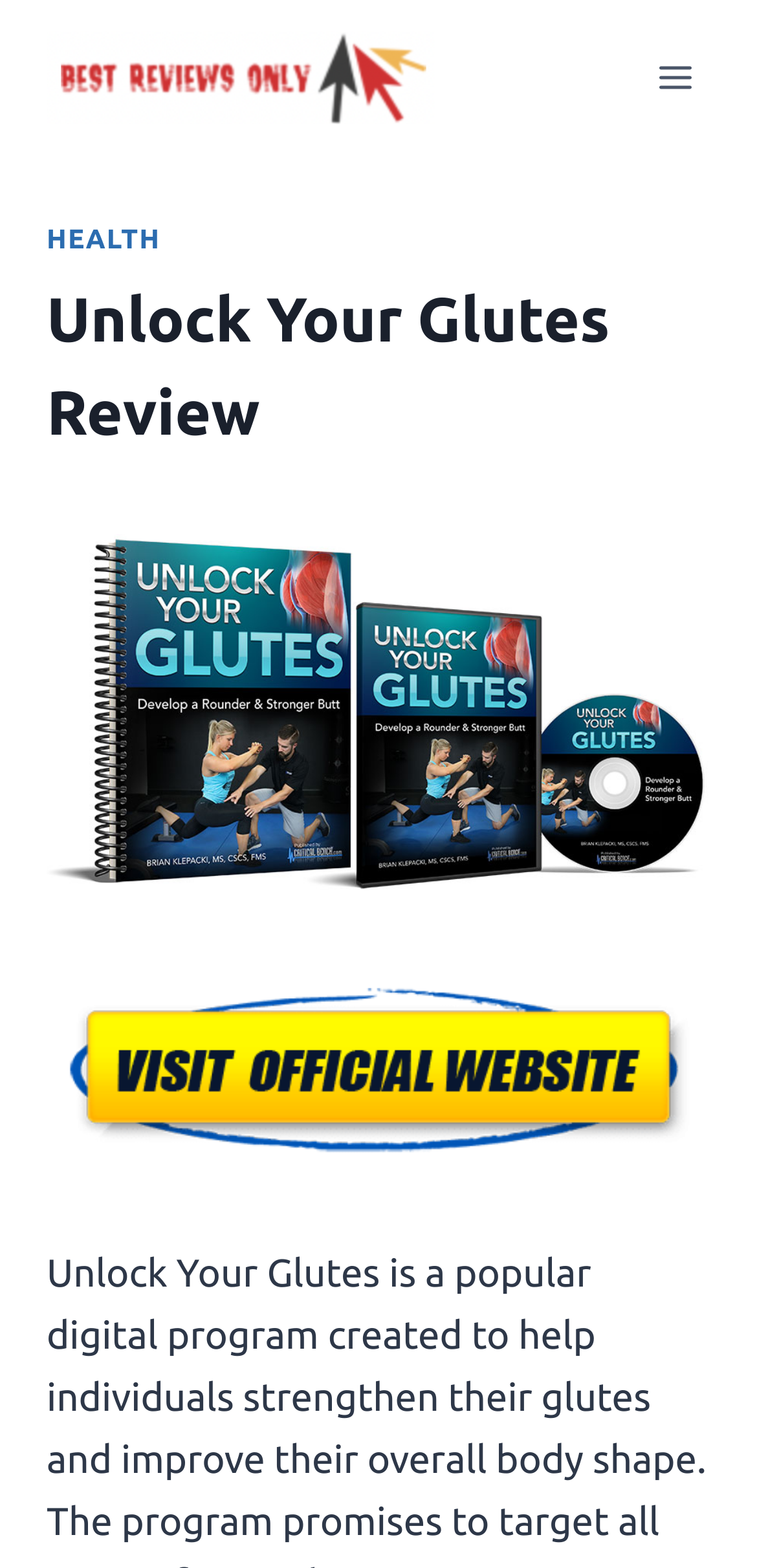Respond to the following query with just one word or a short phrase: 
What is the category of the webpage content?

HEALTH